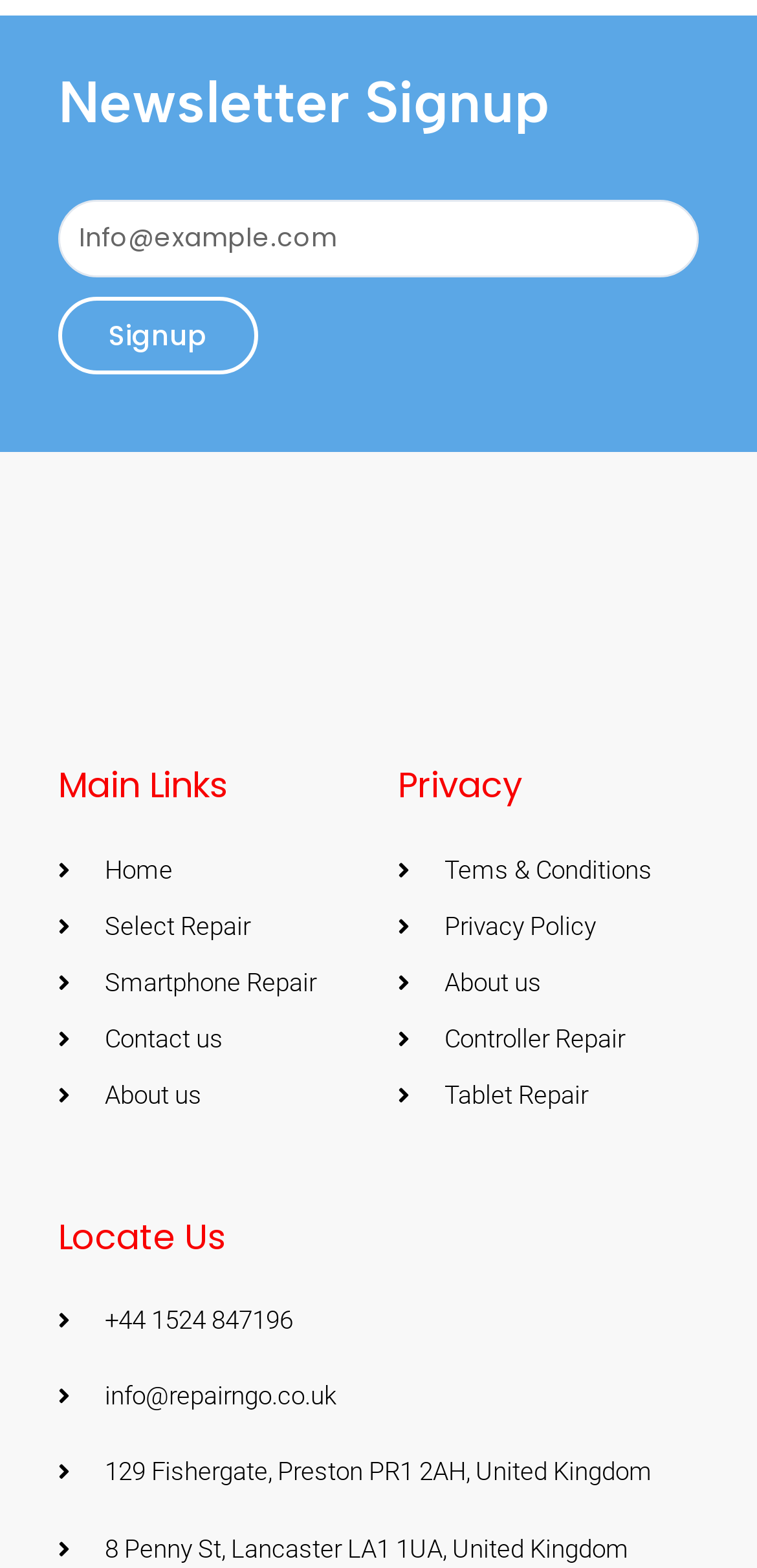What is the purpose of the textbox?
Respond to the question with a well-detailed and thorough answer.

The textbox is labeled as 'Email' and is required, indicating that it is used to input an email address, likely for newsletter signup or other purposes.